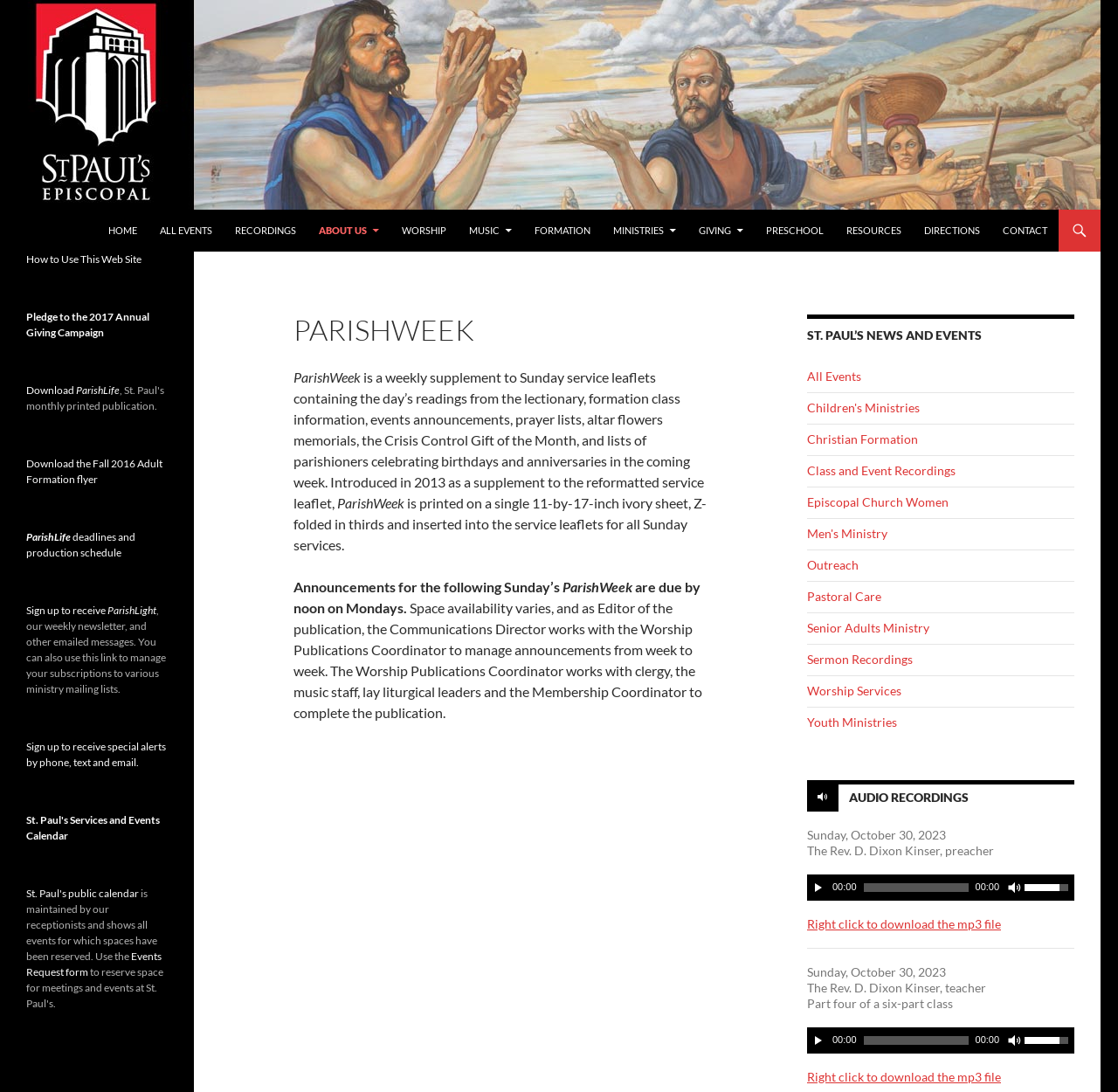What type of recordings are available on the webpage?
Using the image, give a concise answer in the form of a single word or short phrase.

Audio recordings